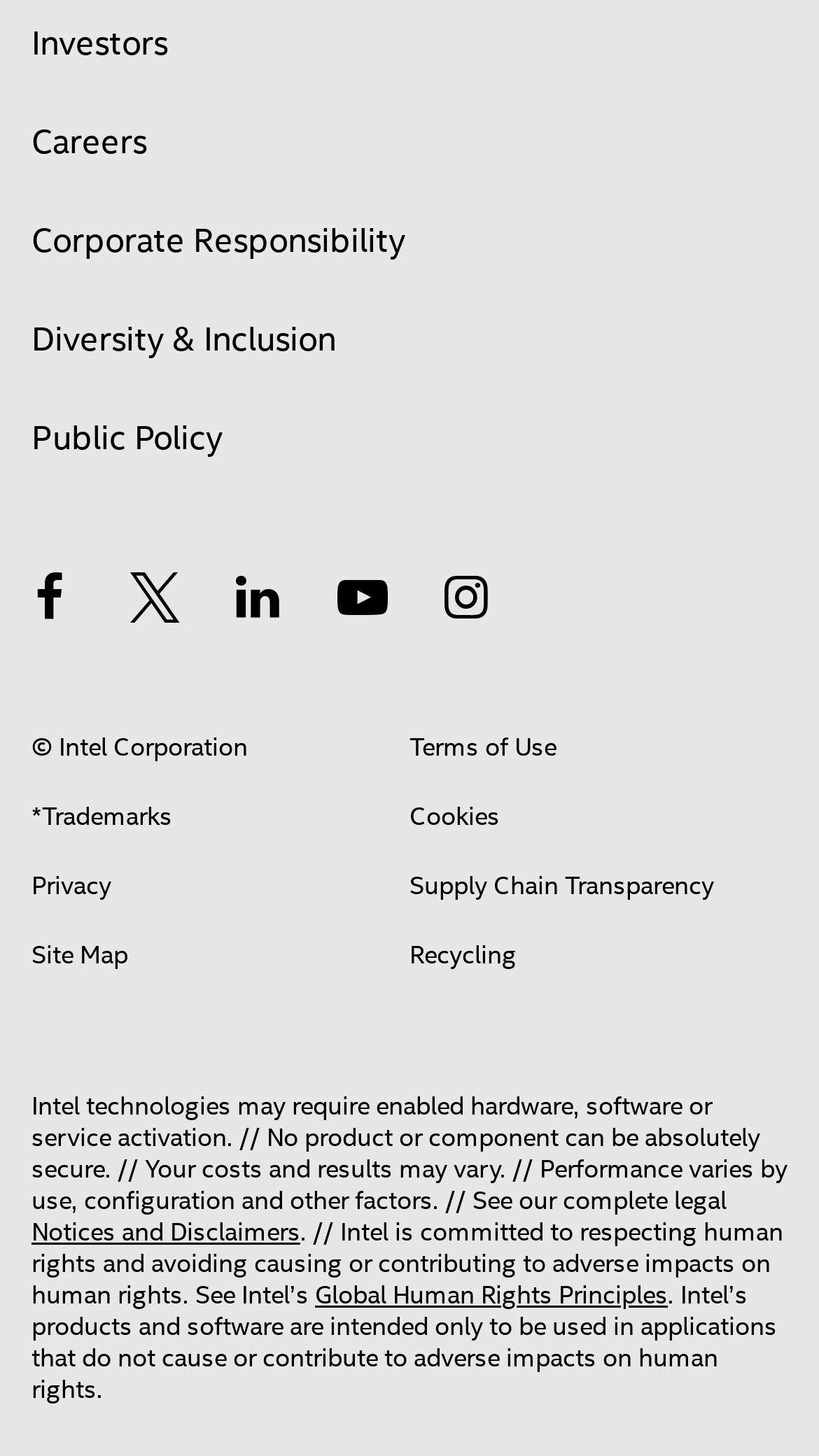Specify the bounding box coordinates of the area to click in order to execute this command: 'Check Notices and Disclaimers'. The coordinates should consist of four float numbers ranging from 0 to 1, and should be formatted as [left, top, right, bottom].

[0.038, 0.831, 0.367, 0.853]